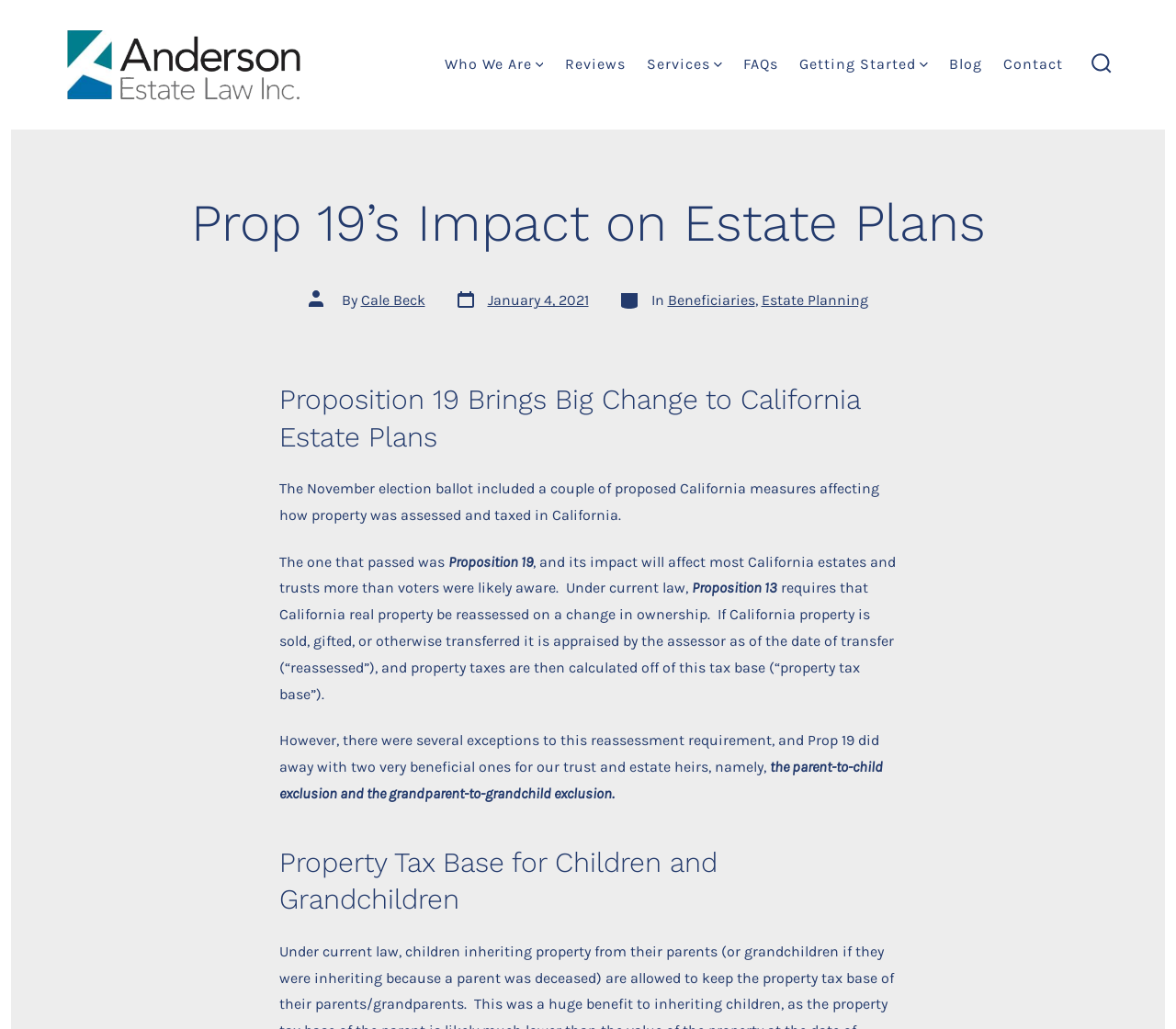What is the main change brought by Proposition 19?
Can you provide a detailed and comprehensive answer to the question?

The main change brought by Proposition 19 can be found in the blog post content, where it explains that Proposition 19 requires that California real property be reassessed on a change in ownership, and that it eliminates the parent-to-child and grandparent-to-grandchild exclusions.